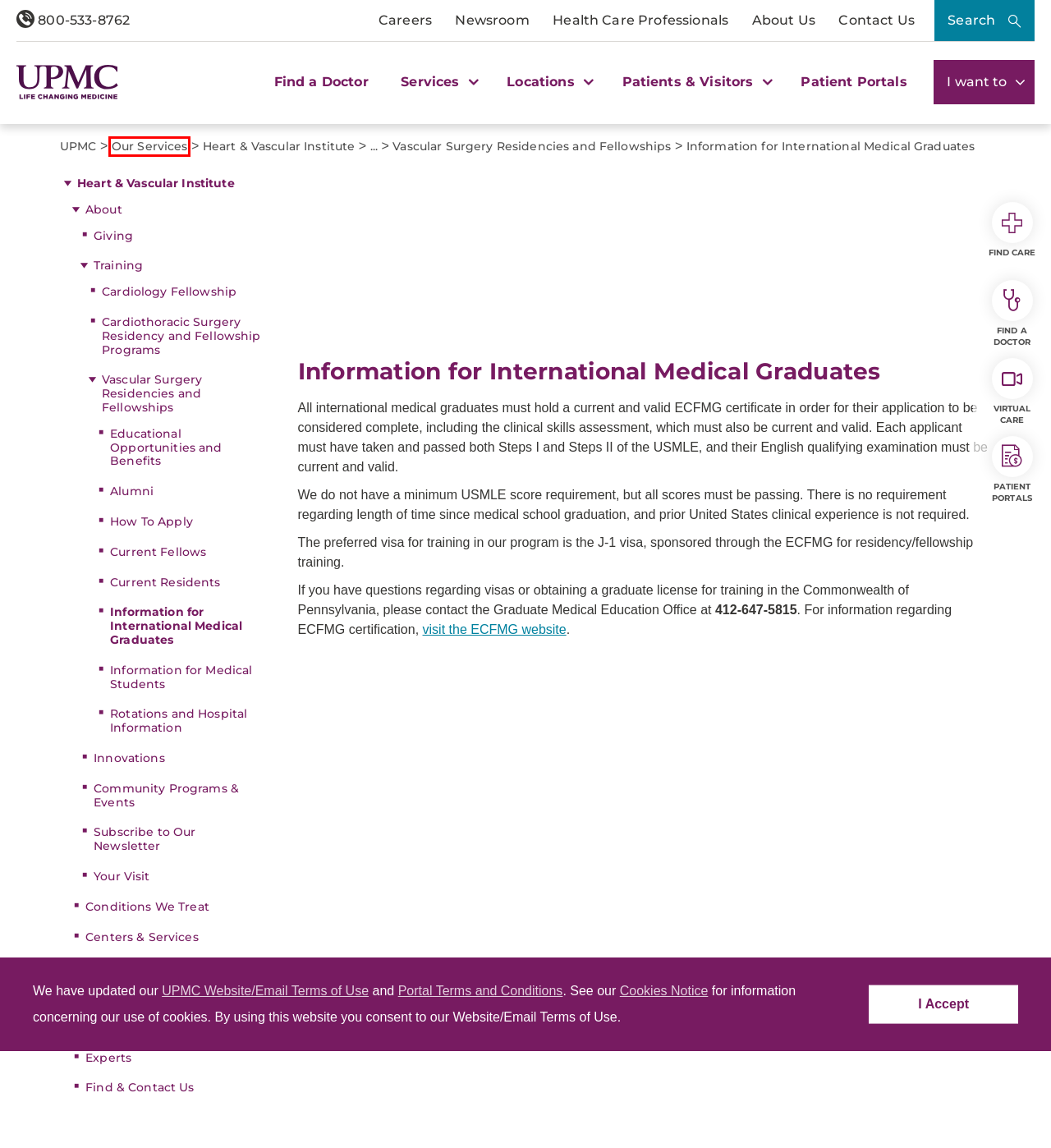Examine the screenshot of the webpage, which includes a red bounding box around an element. Choose the best matching webpage description for the page that will be displayed after clicking the element inside the red bounding box. Here are the candidates:
A. Vascular Residencies and Fellowships | UPMC
B. Website Terms of Use | UPMC
C. UPMC Careers
D. UPMC Heart and Vascular Institute | Pittsburgh, PA
E. Clinical Services | Pennsylvania & Maryland | UPMC
F. Patient Portals | UPMC
G. UPMC: #1 Ranked Hospital in Pittsburgh
H. ECFMG

E